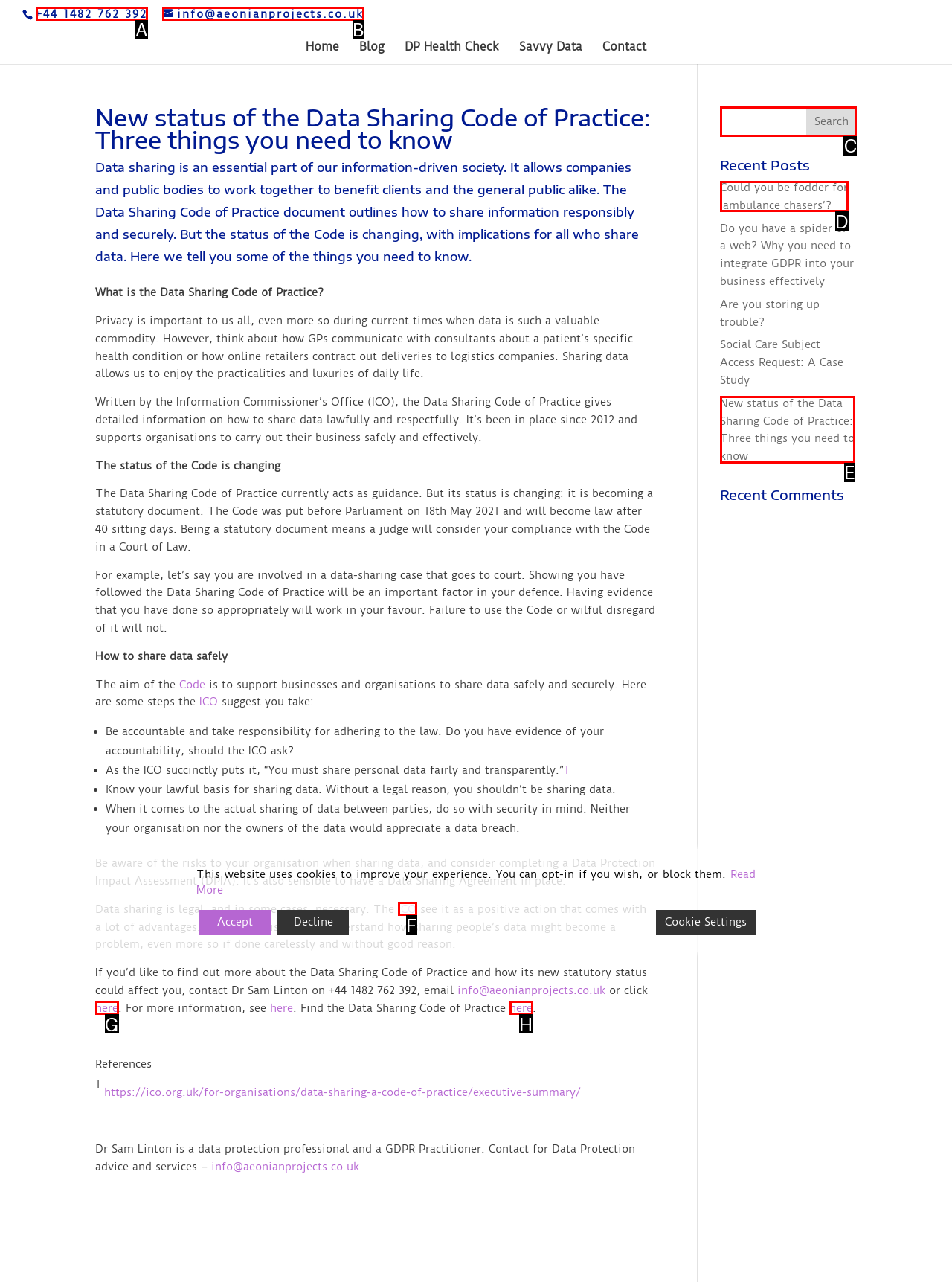From the given choices, identify the element that matches: +44 1482 762 392
Answer with the letter of the selected option.

A